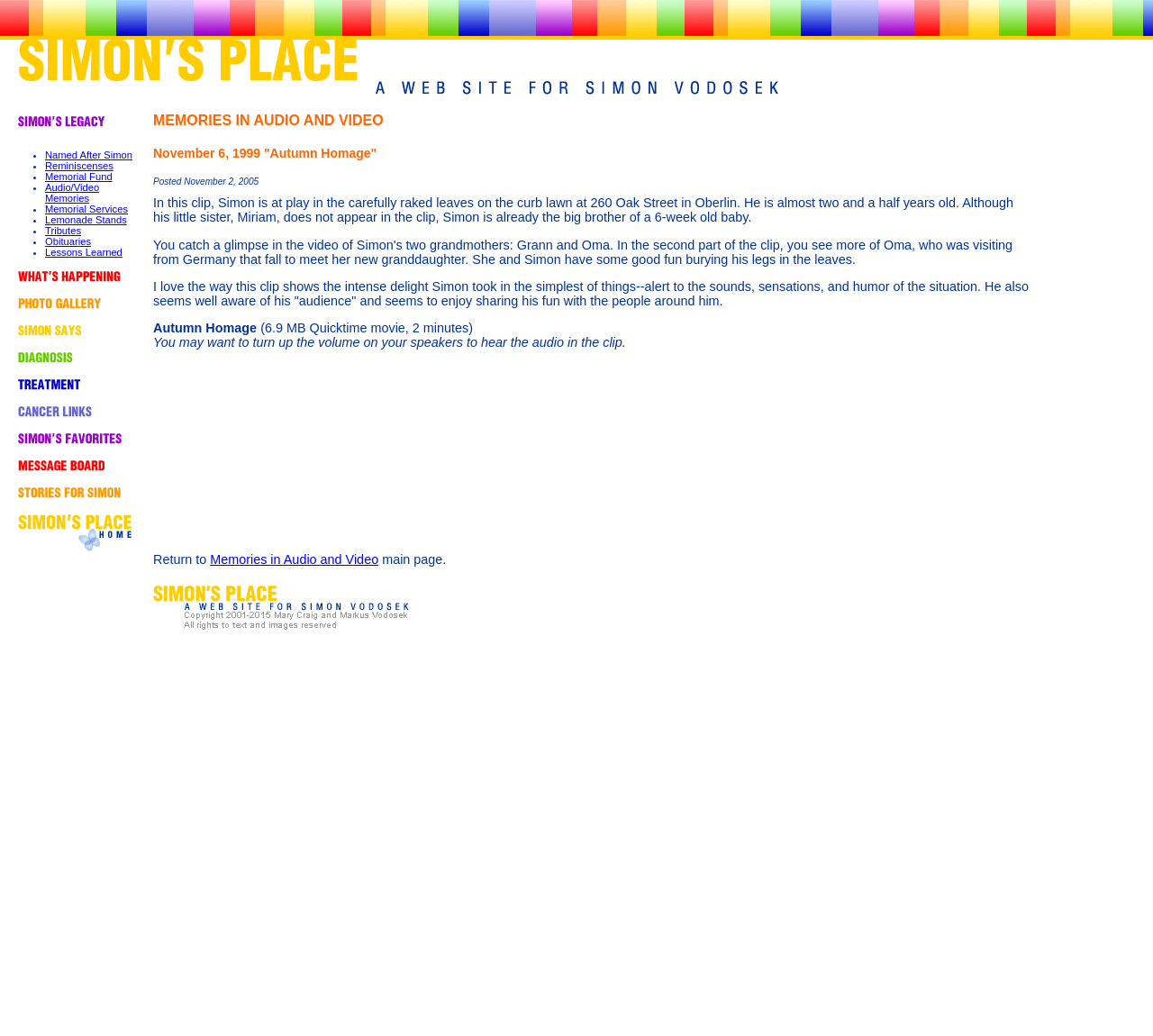Specify the bounding box coordinates of the element's area that should be clicked to execute the given instruction: "Explore What's Happening". The coordinates should be four float numbers between 0 and 1, i.e., [left, top, right, bottom].

[0.008, 0.272, 0.117, 0.287]